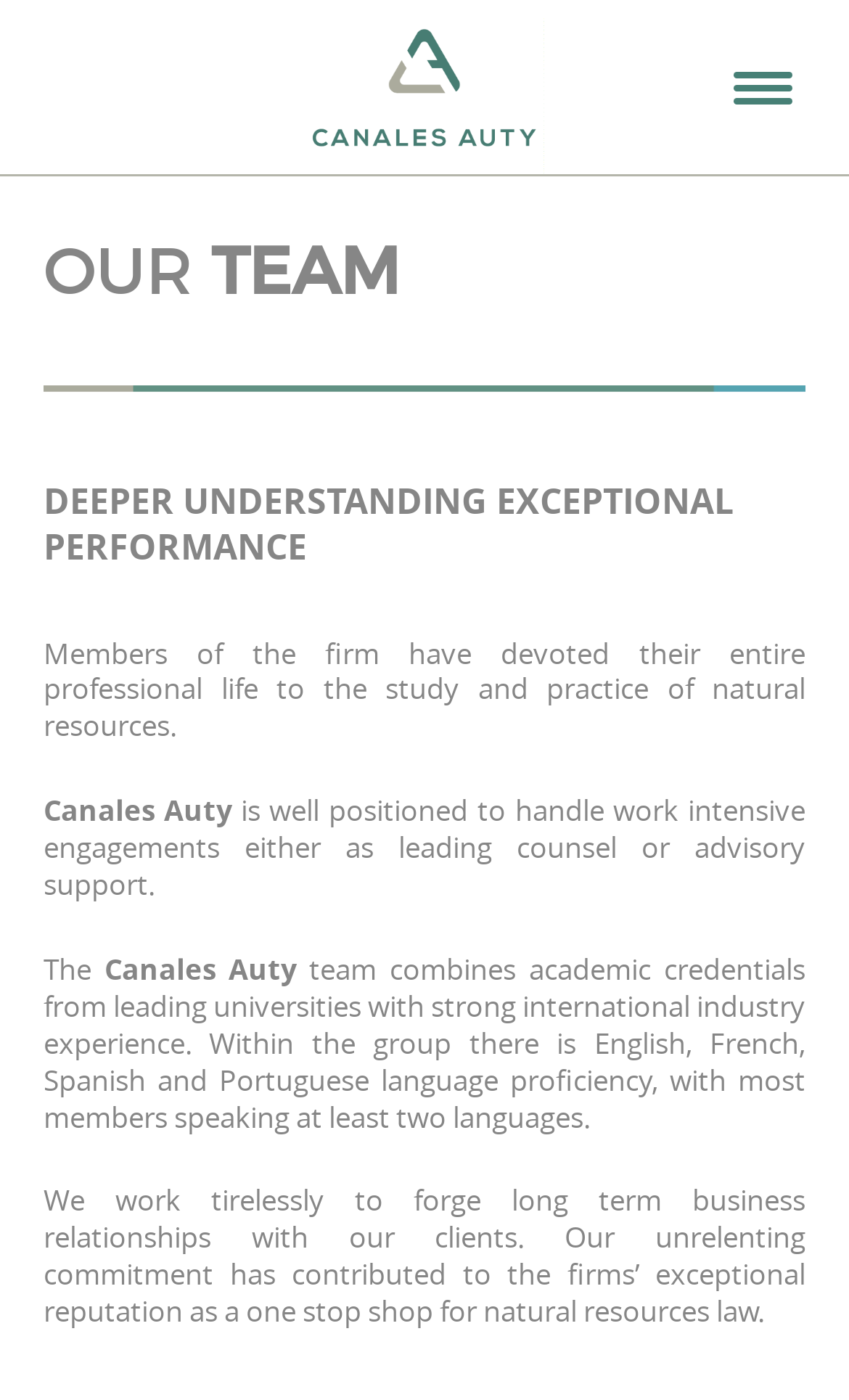What is the name of the firm?
Look at the screenshot and provide an in-depth answer.

The name of the firm can be found in the StaticText element with the text 'Canales Auty' located at [0.051, 0.565, 0.272, 0.593].